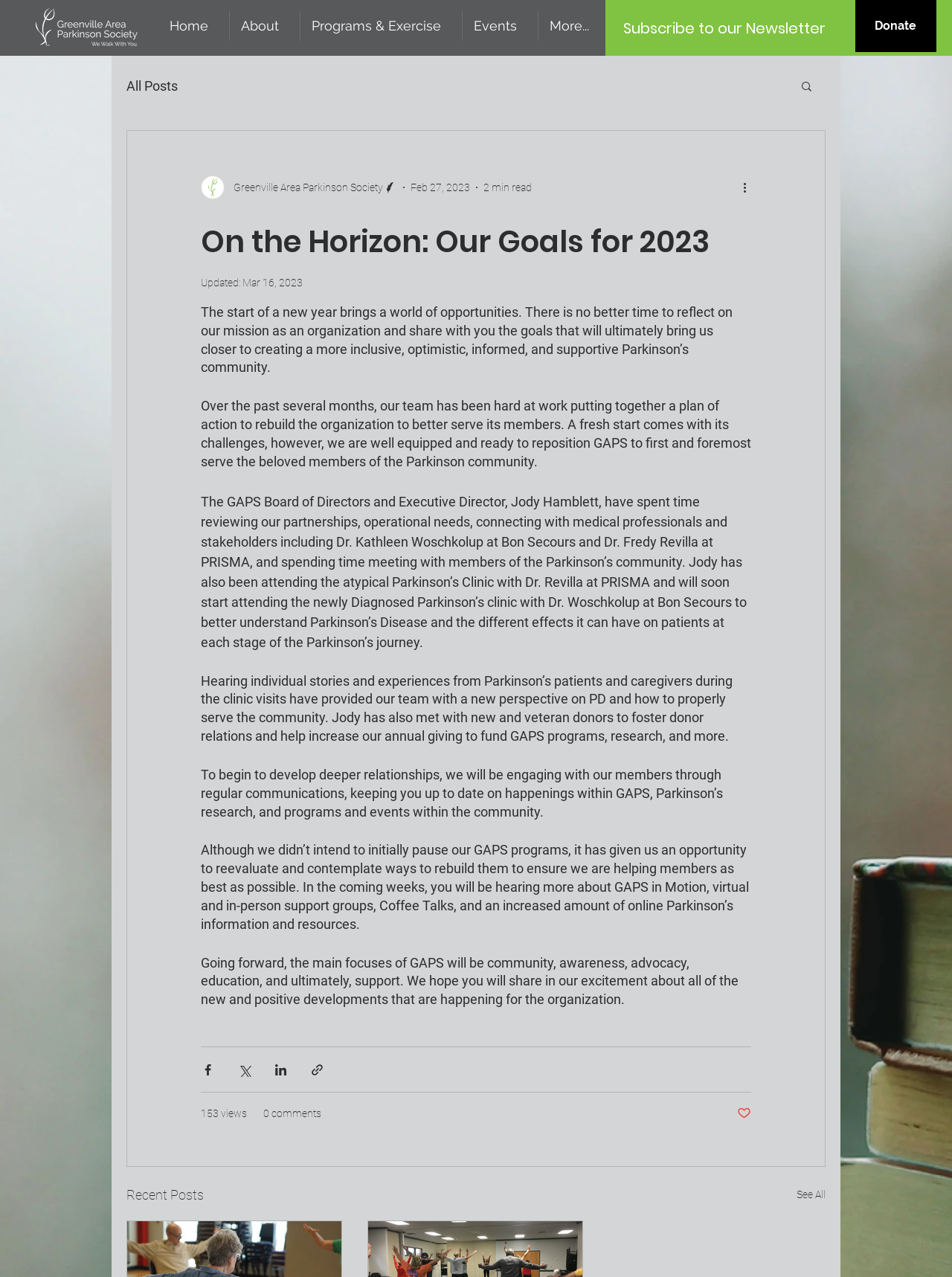Explain in detail what is displayed on the webpage.

This webpage is about the Greenville Area Parkinson Society (GAPS) and its goals for 2023. At the top left corner, there is a white logo of GAPS. Below the logo, there is a navigation menu with links to "Home", "About", "Programs & Exercise", "Events", and "More...". To the right of the navigation menu, there are links to "Subscribe to our Newsletter" and "Donate".

In the main content area, there is a blog section with an article titled "On the Horizon: Our Goals for 2023". The article has a writer's picture and a brief description of the writer. Below the writer's information, there is a heading with the article title, followed by a static text describing the goals of GAPS for 2023. The text explains that the organization has been reflecting on its mission and has developed a plan to rebuild and better serve its members. It also mentions that the team has been meeting with medical professionals, stakeholders, and members of the Parkinson's community to better understand the needs of the community.

The article continues with several paragraphs of text, describing the efforts of the GAPS team to develop deeper relationships with its members, rebuild its programs, and increase its annual giving. There are also buttons to share the article via Facebook, Twitter, LinkedIn, and link.

Below the article, there is a section with buttons to "More actions" and a heading "Recent Posts" with a link to "See All".